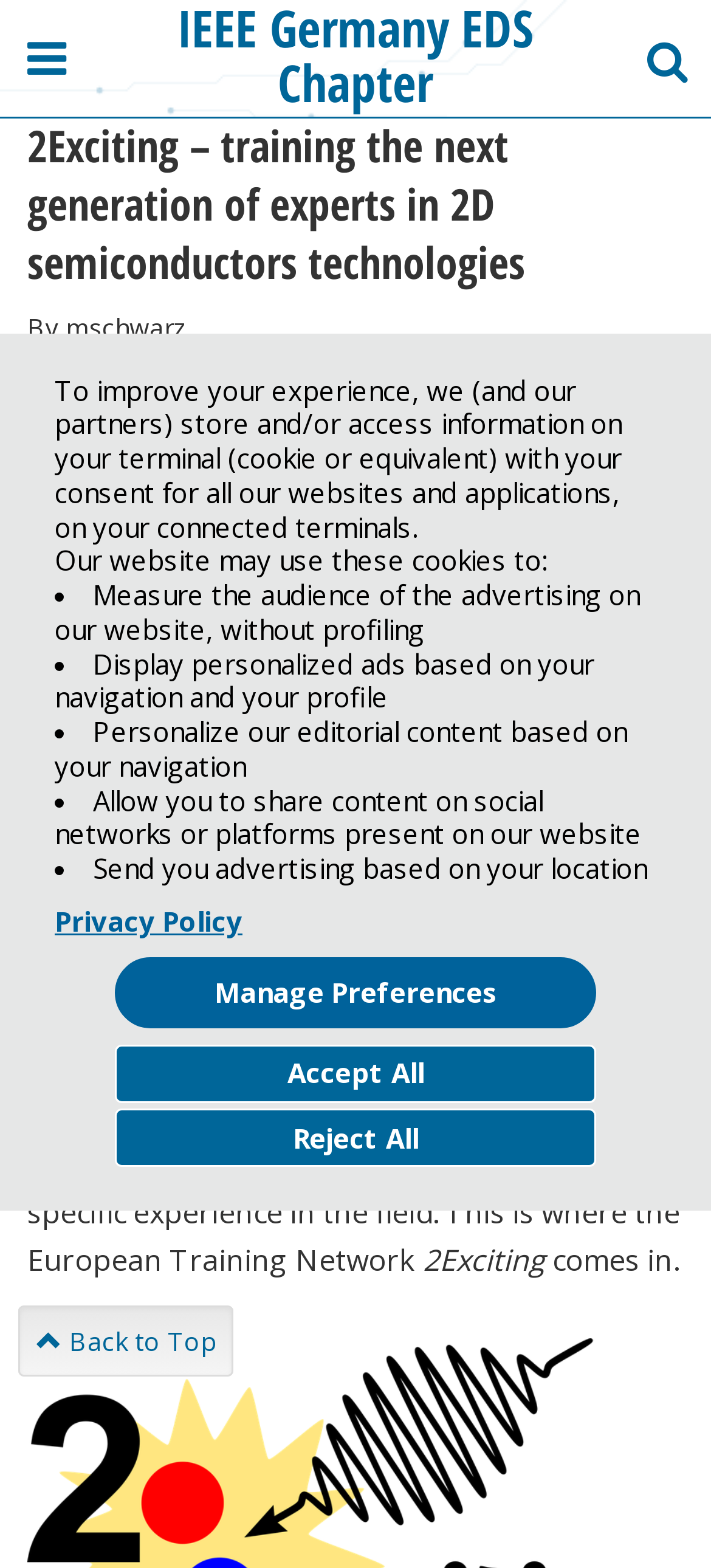Locate the bounding box coordinates of the clickable area to execute the instruction: "Click the 'Privacy Policy' link". Provide the coordinates as four float numbers between 0 and 1, represented as [left, top, right, bottom].

[0.077, 0.576, 0.341, 0.598]